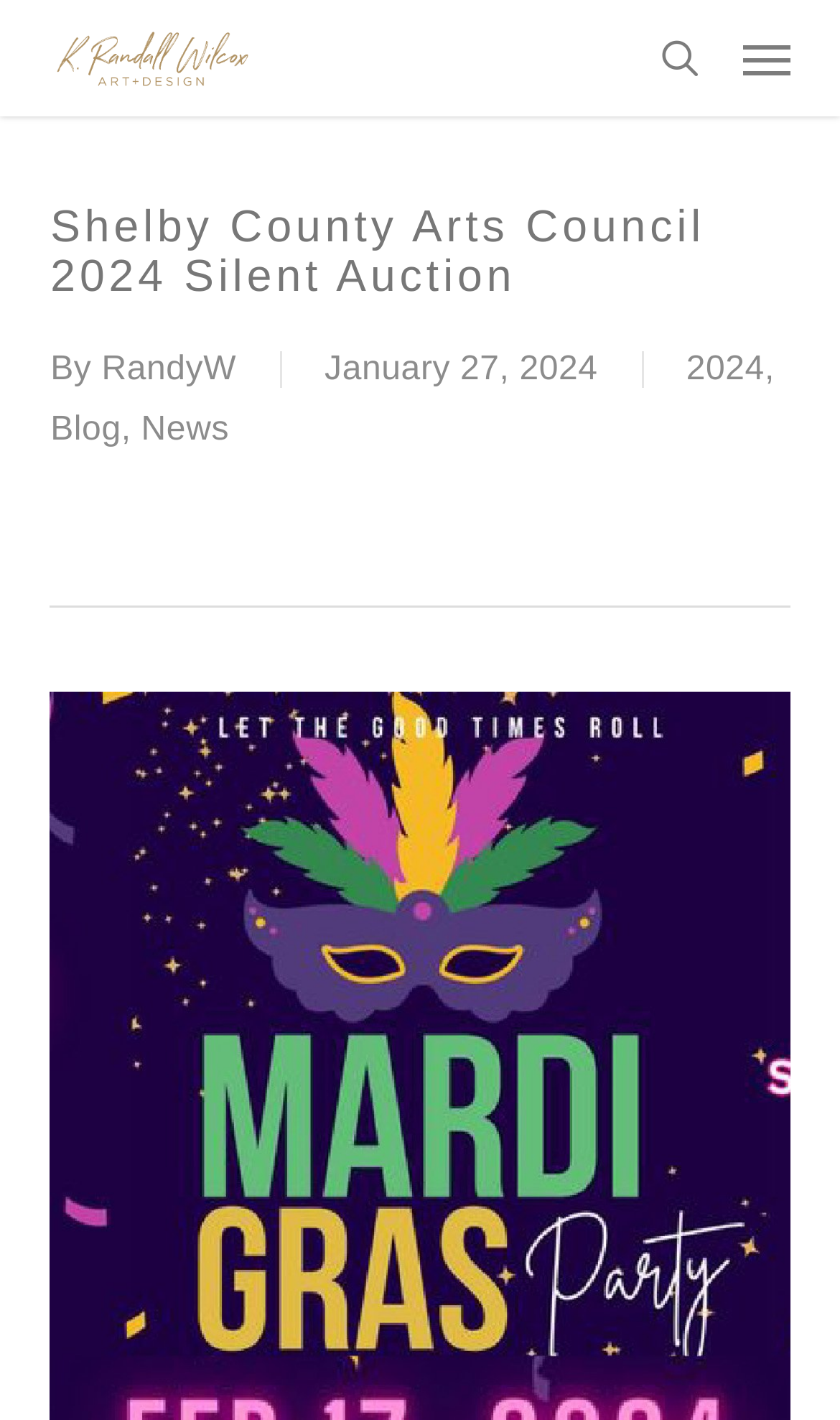What is the date of the silent auction? Please answer the question using a single word or phrase based on the image.

January 27, 2024